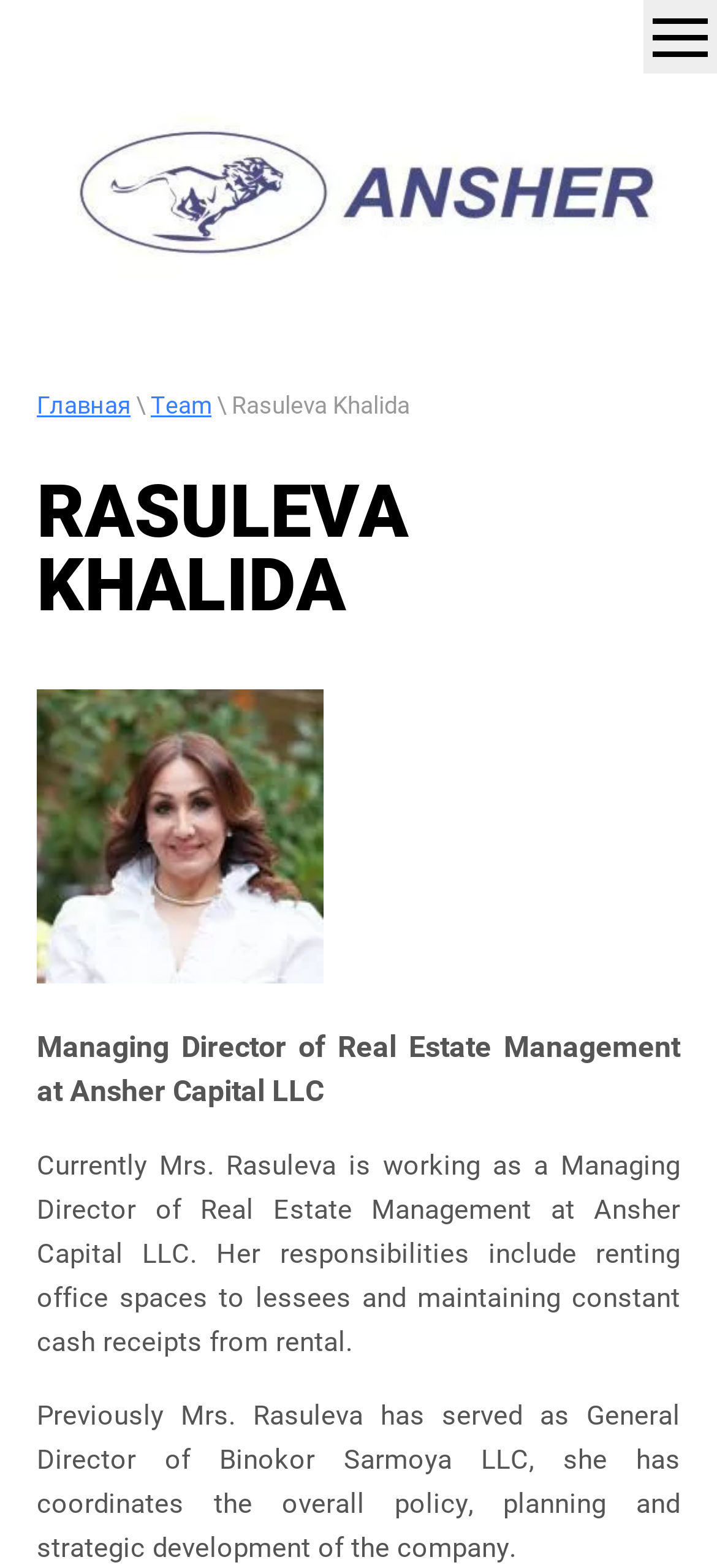Respond with a single word or phrase:
What is the name of the company where Rasuleva Khalida previously worked?

Binokor Sarmoya LLC